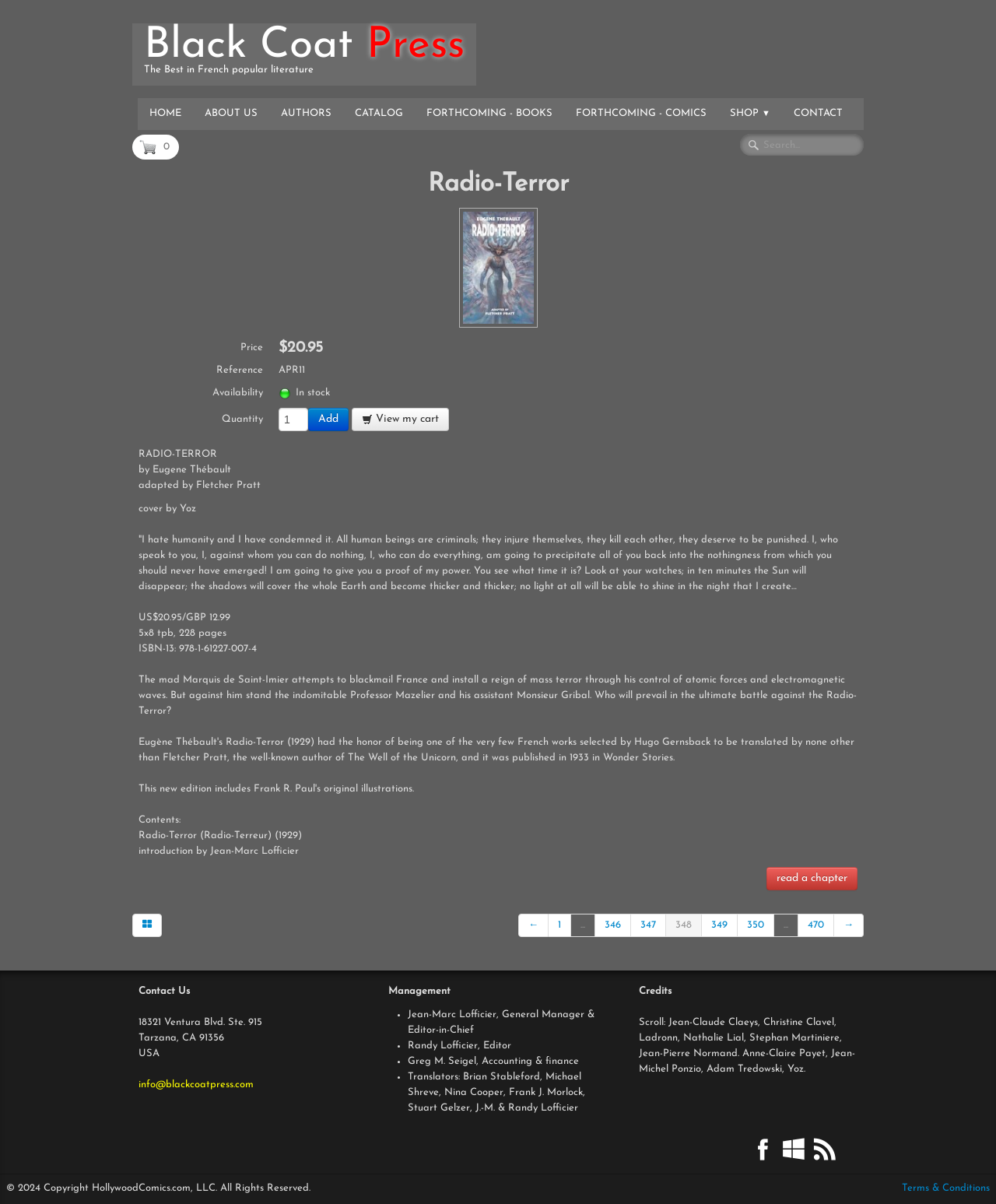Please find the bounding box coordinates of the clickable region needed to complete the following instruction: "Add the book to cart". The bounding box coordinates must consist of four float numbers between 0 and 1, i.e., [left, top, right, bottom].

[0.309, 0.339, 0.35, 0.358]